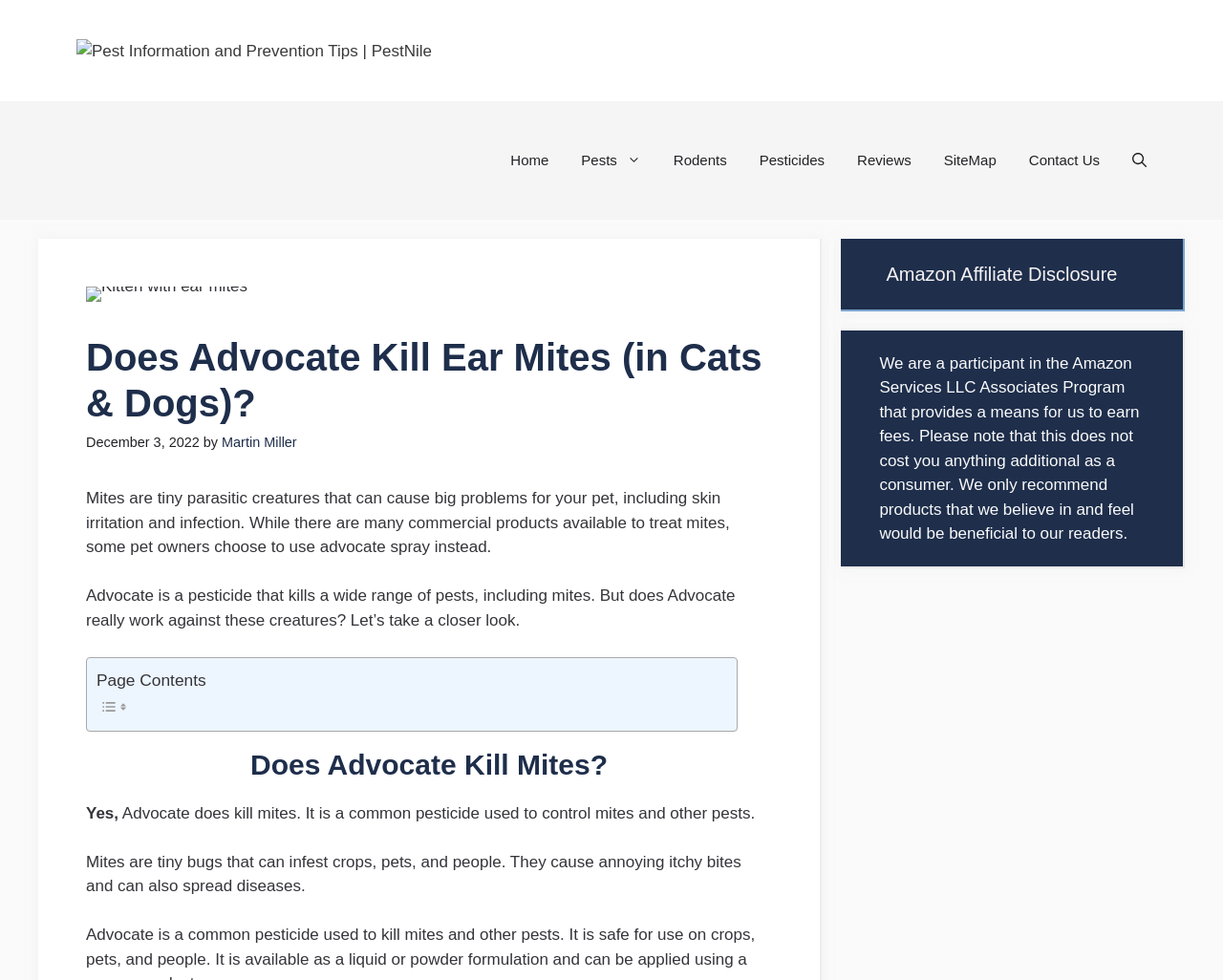Use the details in the image to answer the question thoroughly: 
What is the topic of this webpage?

The webpage is about ear mites, specifically whether Advocate kills ear mites in cats and dogs, and provides information on how to prevent and treat mite infestations.